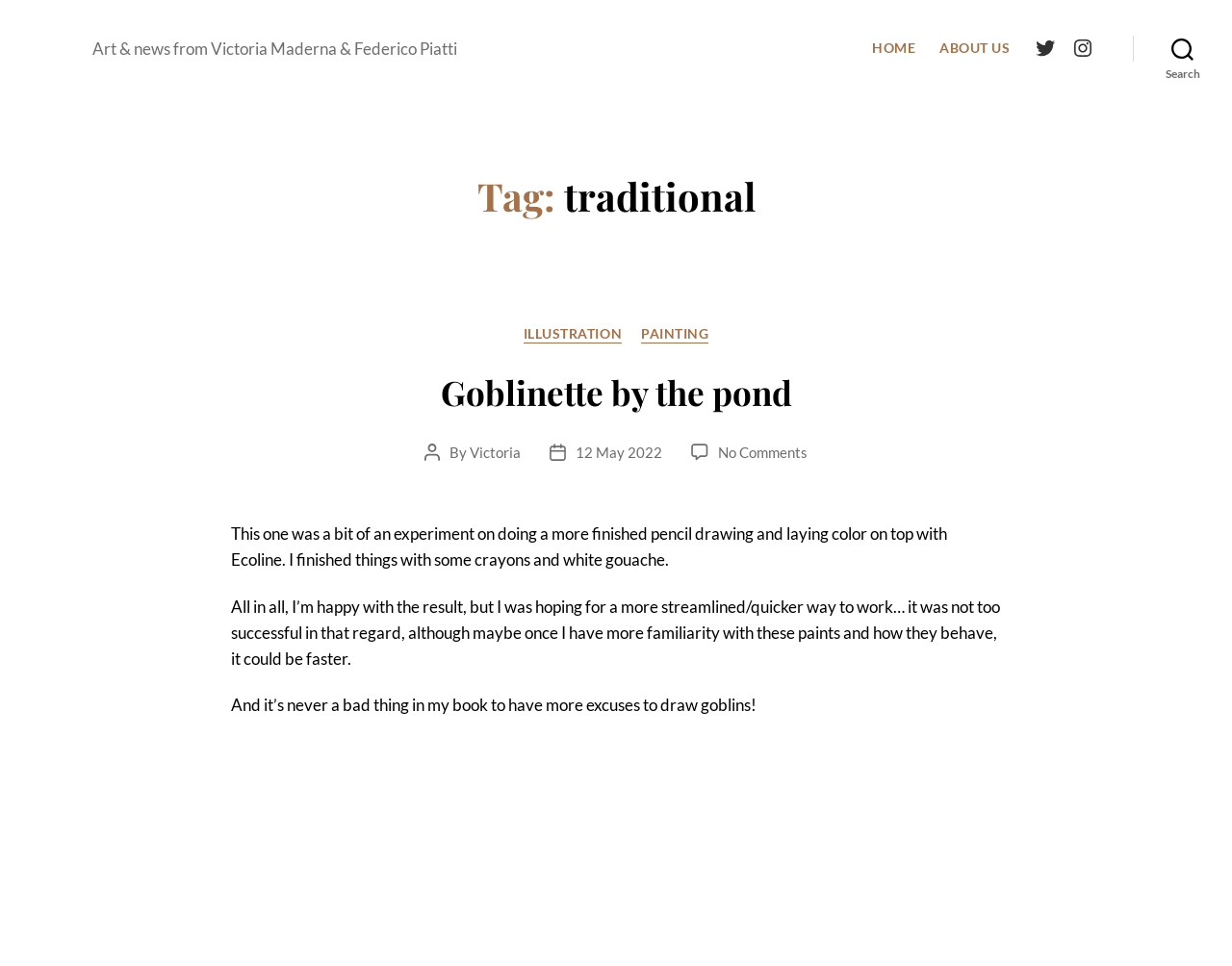Describe the webpage in detail, including text, images, and layout.

The webpage is titled "traditional – Pigs with Crayons" and features a prominent link and image with the same name at the top left corner. Below this, there is a static text describing the webpage as "Art & news from Victoria Maderna & Federico Piatti".

On the top right corner, there is a horizontal navigation menu with links to "HOME", "ABOUT US", "TWITTER", and "INSTAGRAM". Next to this menu, there is a search button.

The main content of the webpage is divided into sections. The first section has a heading "Tag: traditional" and features a category list with links to "ILLUSTRATION" and "PAINTING". Below this, there is a heading "Goblinette by the pond" with a link to the same title. The author of the post, "Victoria", is mentioned, along with the post date "12 May 2022". There is also a link to "No Comments on Goblinette by the pond".

The main article is a descriptive text about an artwork, discussing the experiment of using pencil drawing and Ecoline colors, and finishing with crayons and white gouache. The text is divided into three paragraphs, with the first paragraph describing the artwork, the second paragraph discussing the process and its challenges, and the third paragraph expressing the joy of drawing goblins.